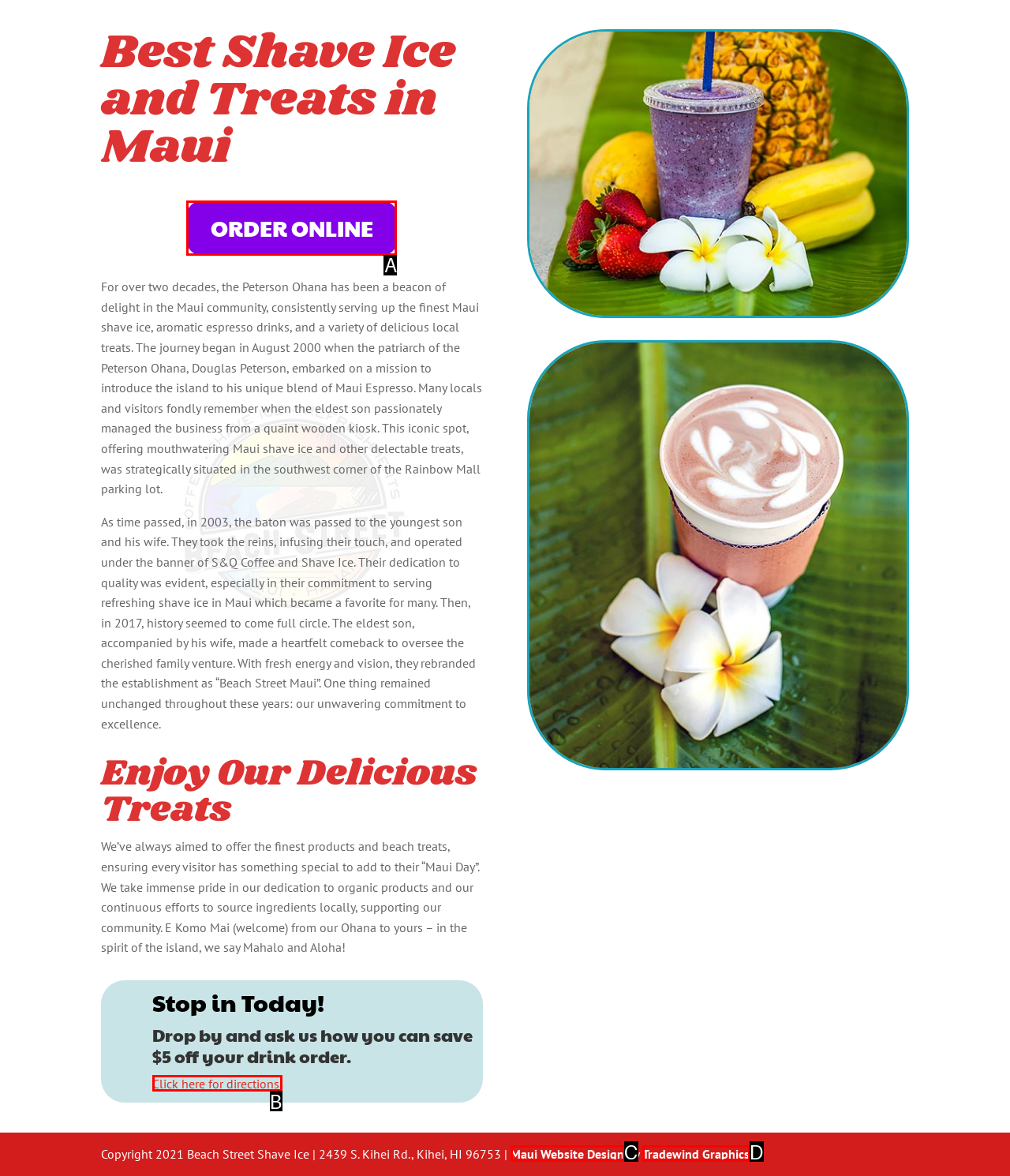Looking at the description: Click here for directions., identify which option is the best match and respond directly with the letter of that option.

B